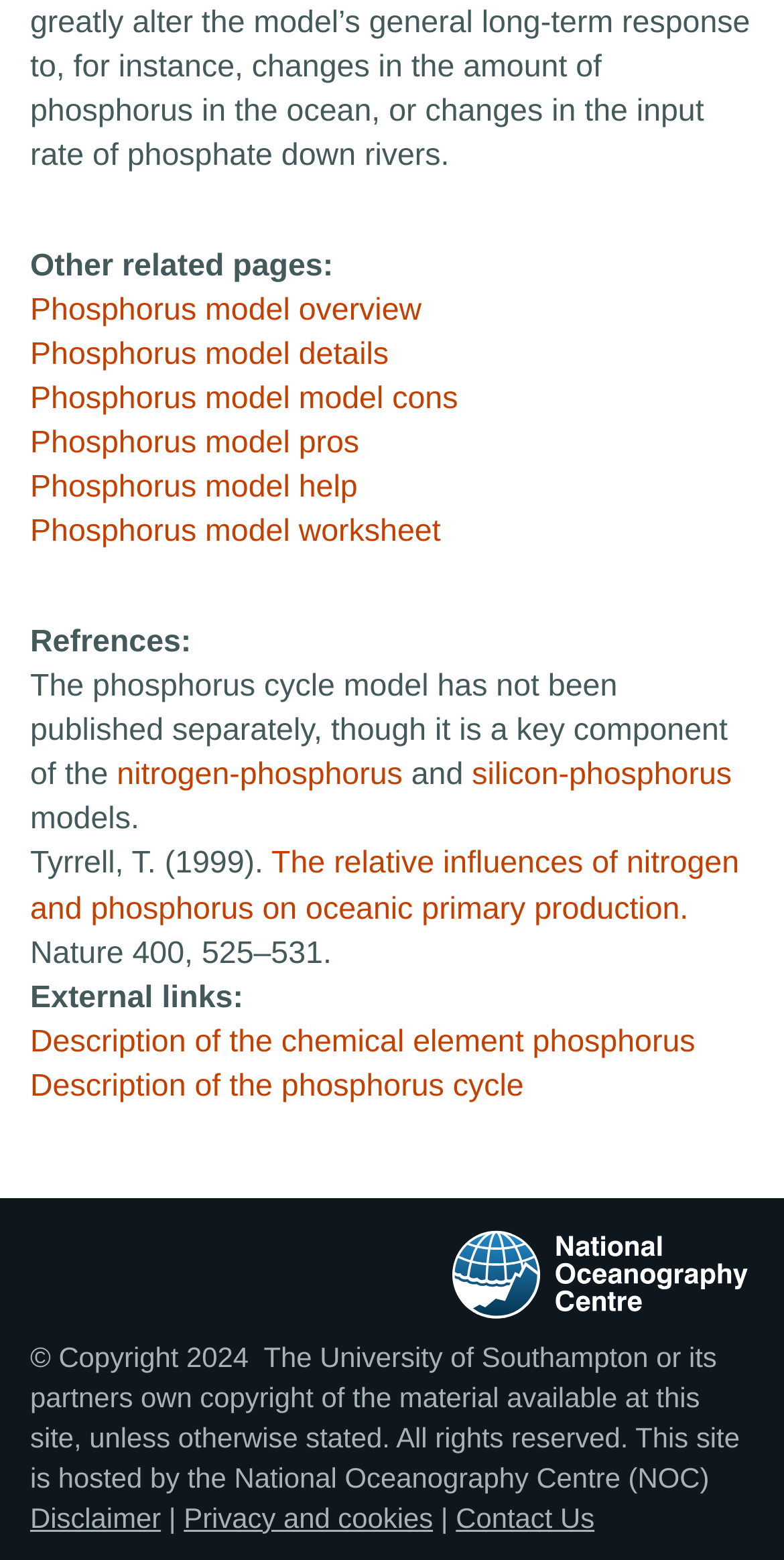What is the copyright information on the webpage?
Please give a detailed answer to the question using the information shown in the image.

The copyright information on the webpage states that the material available on the site is owned by the University of Southampton or its partners, unless otherwise stated, and all rights are reserved.